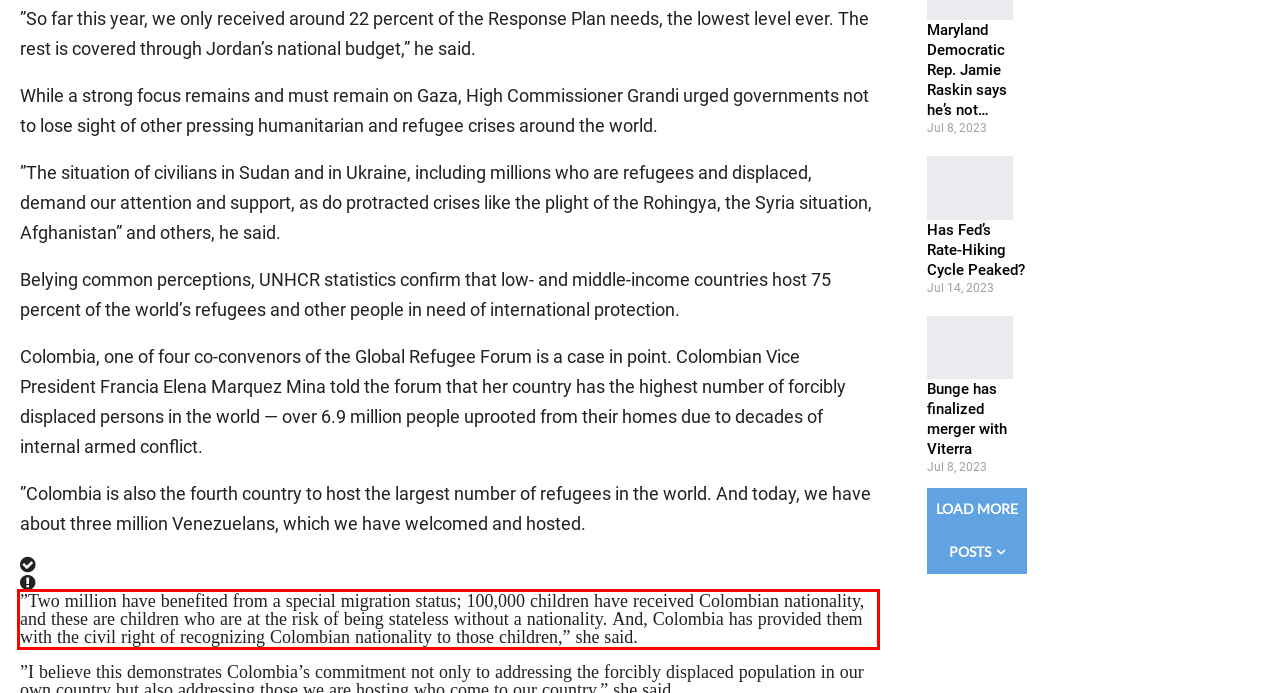You have a screenshot with a red rectangle around a UI element. Recognize and extract the text within this red bounding box using OCR.

”Two million have benefited from a special migration status; 100,000 children have received Colombian nationality, and these are children who are at the risk of being stateless without a nationality. And, Colombia has provided them with the civil right of recognizing Colombian nationality to those children,” she said.